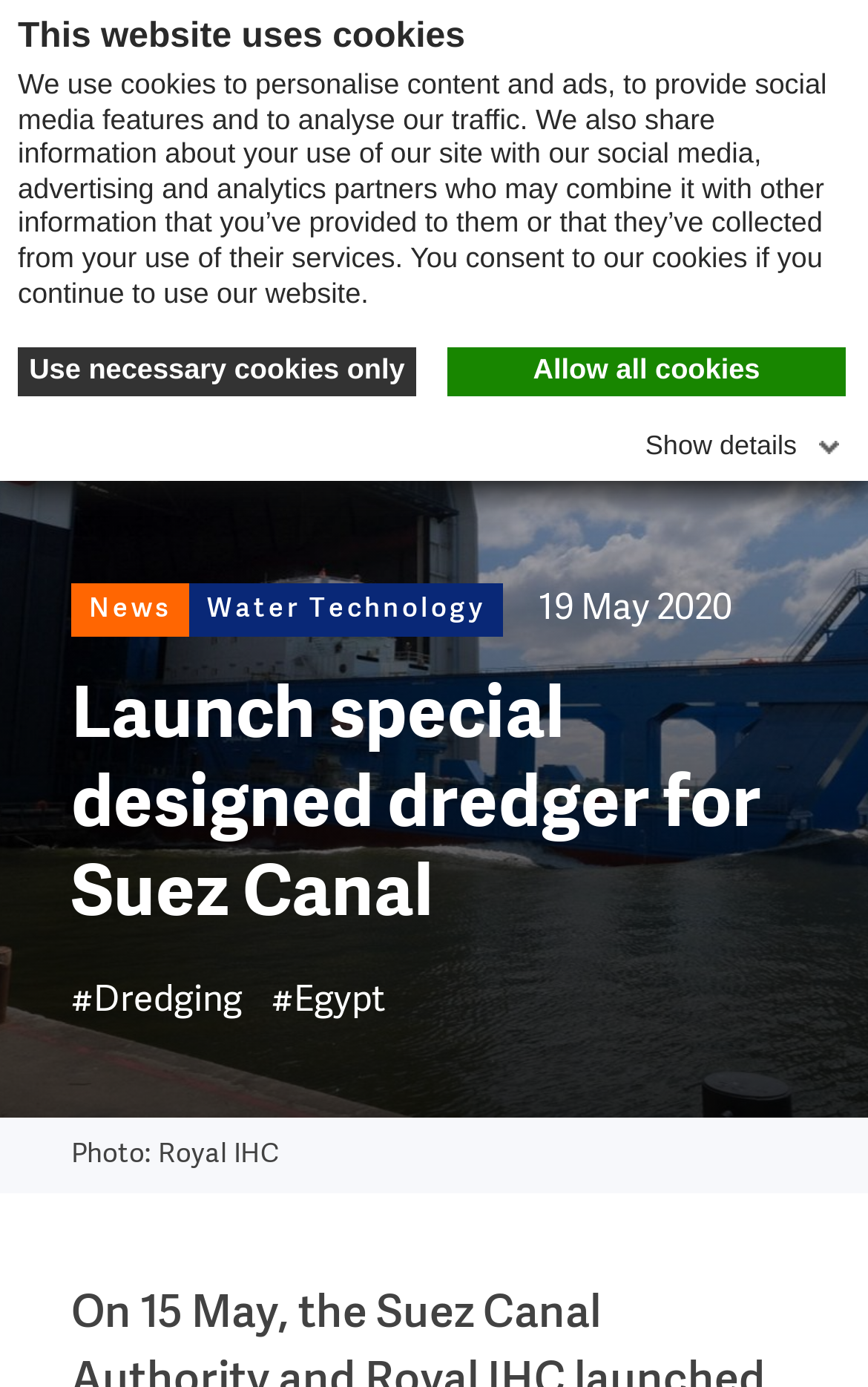What is the date of the news article?
Based on the visual, give a brief answer using one word or a short phrase.

19 May 2020